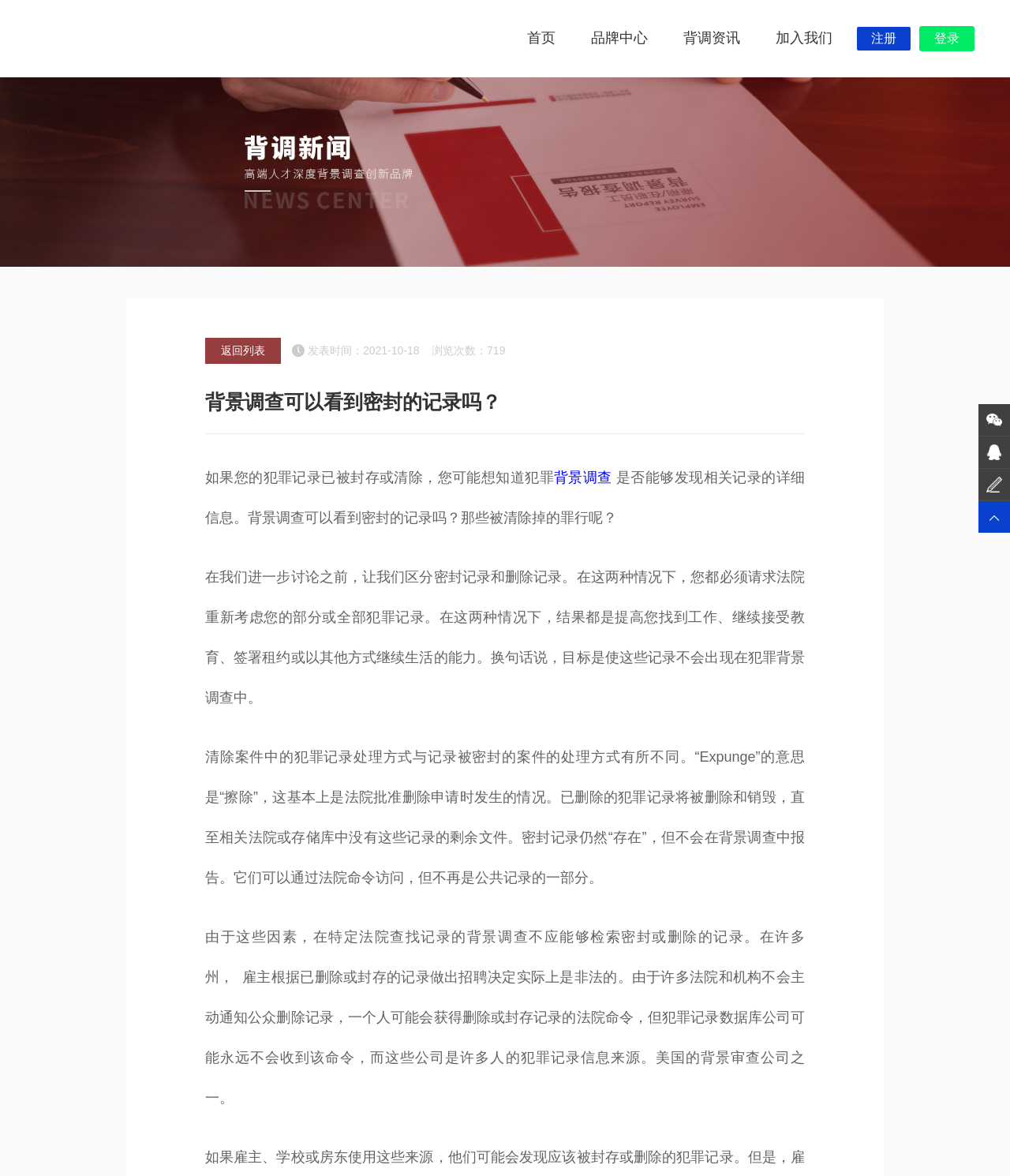Answer the following inquiry with a single word or phrase:
How many links are there in the navigation menu?

5